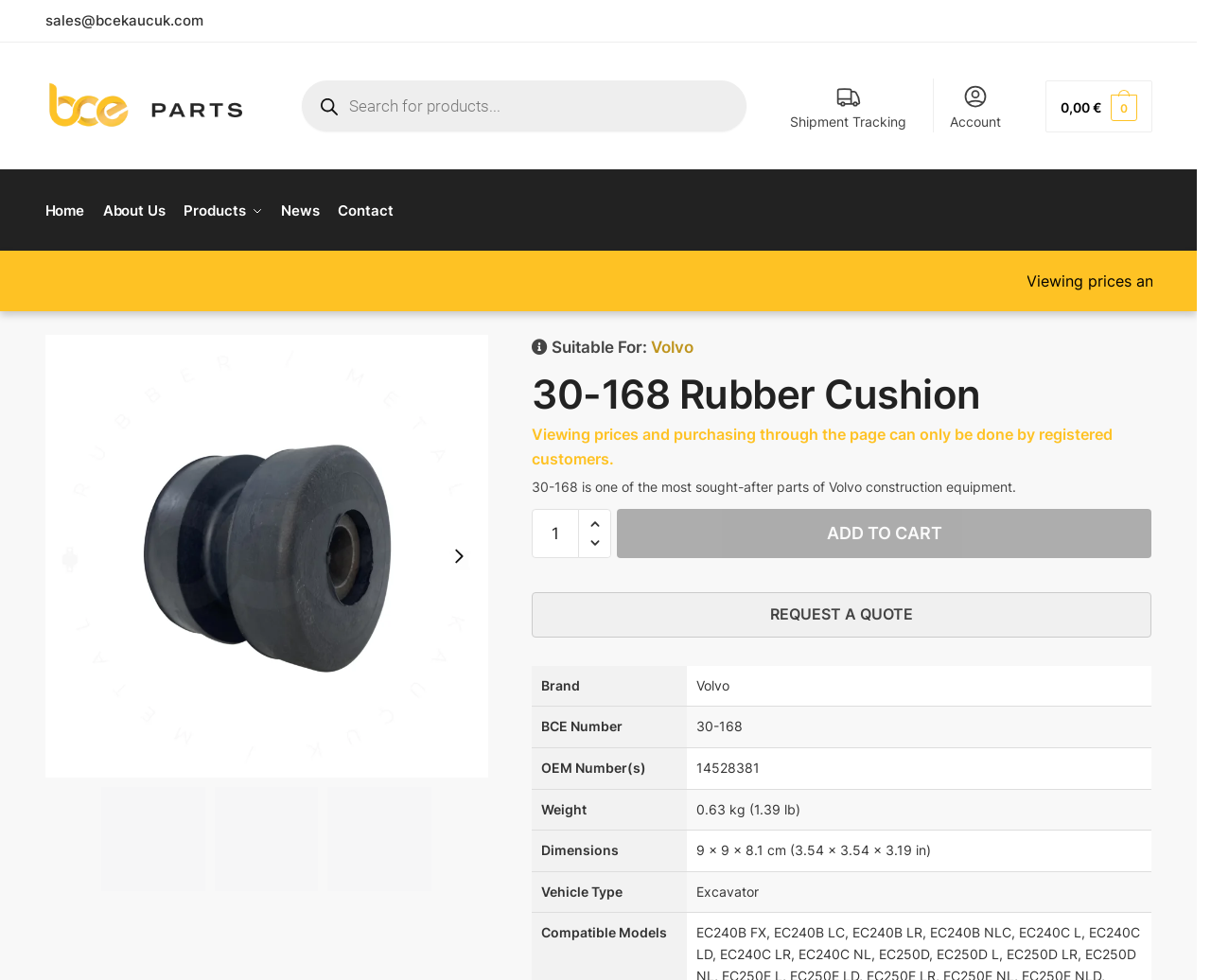Please locate the bounding box coordinates of the region I need to click to follow this instruction: "Increase product quantity".

[0.478, 0.516, 0.504, 0.544]